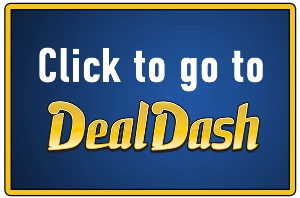Give a short answer to this question using one word or a phrase:
What is the purpose of the button?

to engage with the website